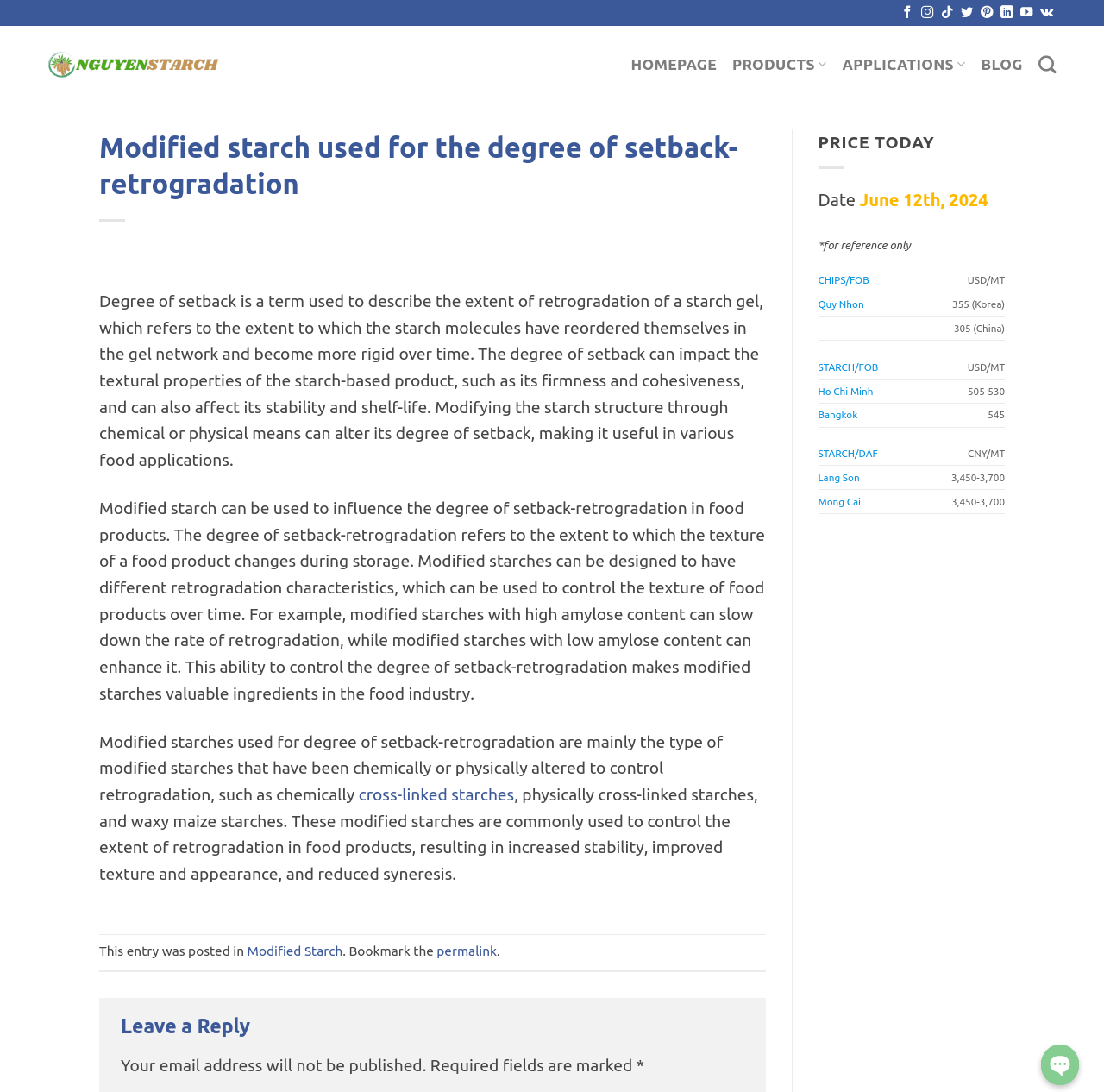Using the information in the image, give a detailed answer to the following question: What is the degree of setback?

The degree of setback is a term used to describe the extent of retrogradation of a starch gel, which refers to the extent to which the starch molecules have reordered themselves in the gel network and become more rigid over time.